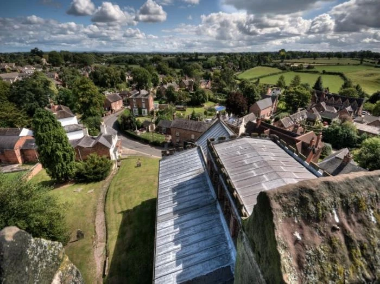Please provide a detailed answer to the question below by examining the image:
What is the shape of the streets in the village?

The shape of the streets in the village is winding because the caption specifically mentions 'winding streets', which implies that the streets are curved and not straight. This feature adds to the charm and character of the village.